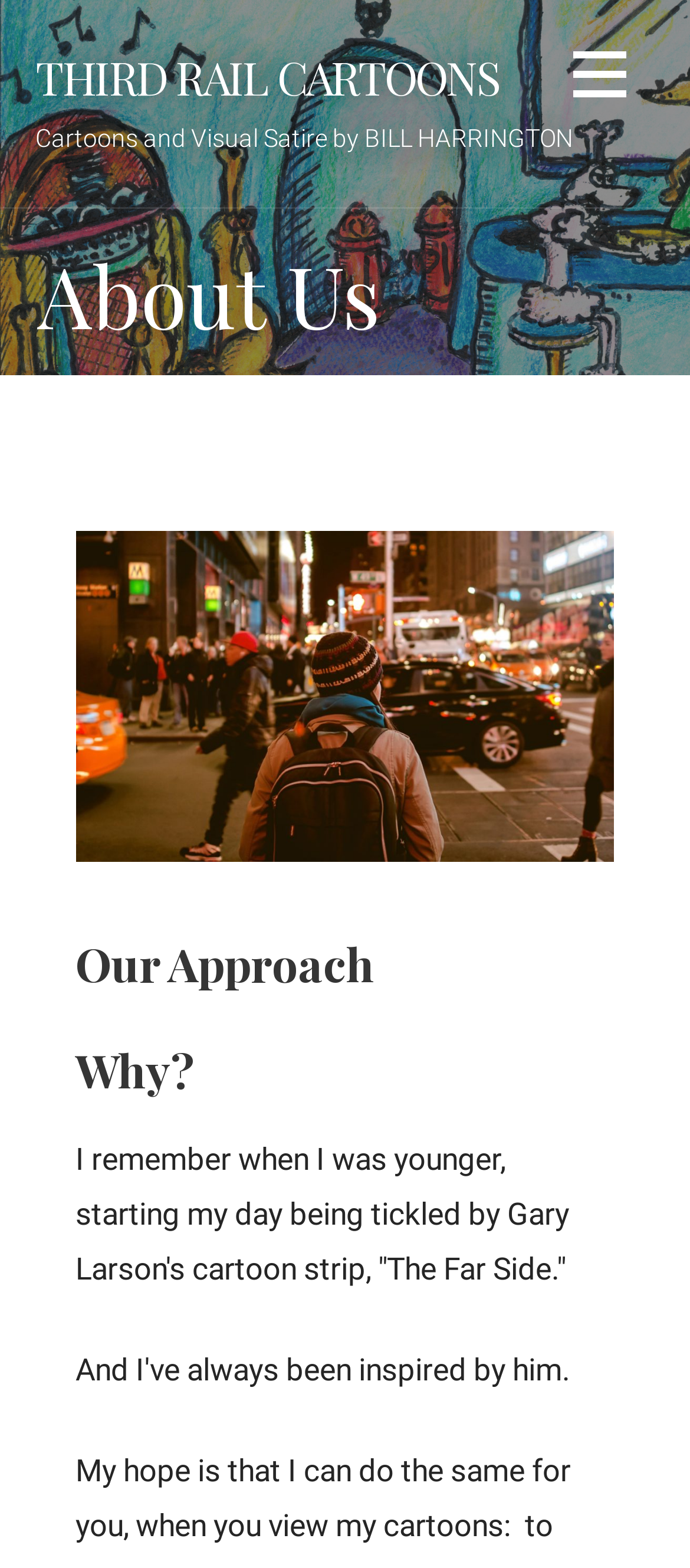Carefully examine the image and provide an in-depth answer to the question: What is the purpose of the image on the 'About Us' page?

The image on the 'About Us' page, described as 'me Im shy header about us page', is likely used to illustrate the author's personality, perhaps showing their humorous or playful side.